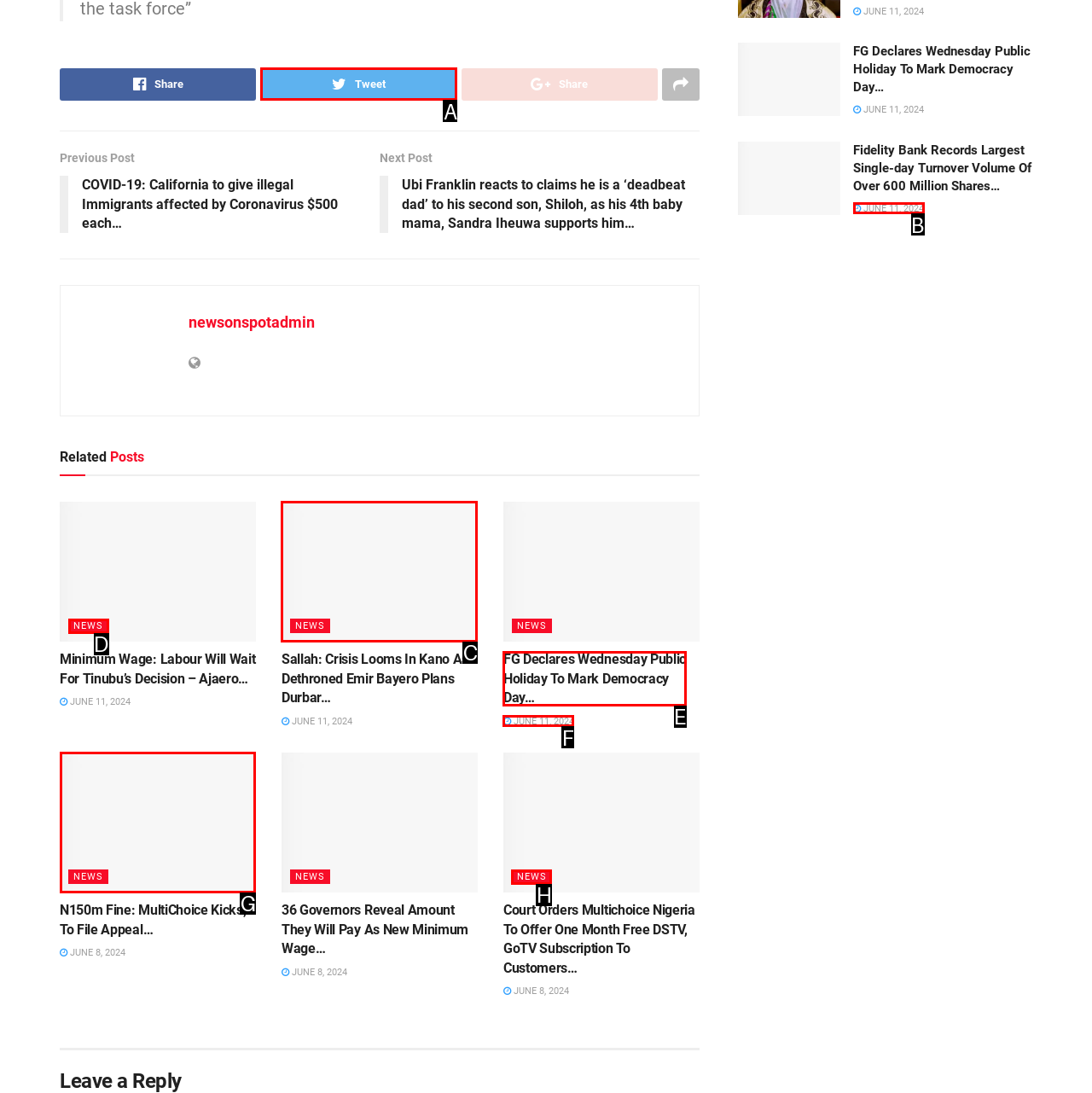Based on the description June 11, 2024, identify the most suitable HTML element from the options. Provide your answer as the corresponding letter.

F